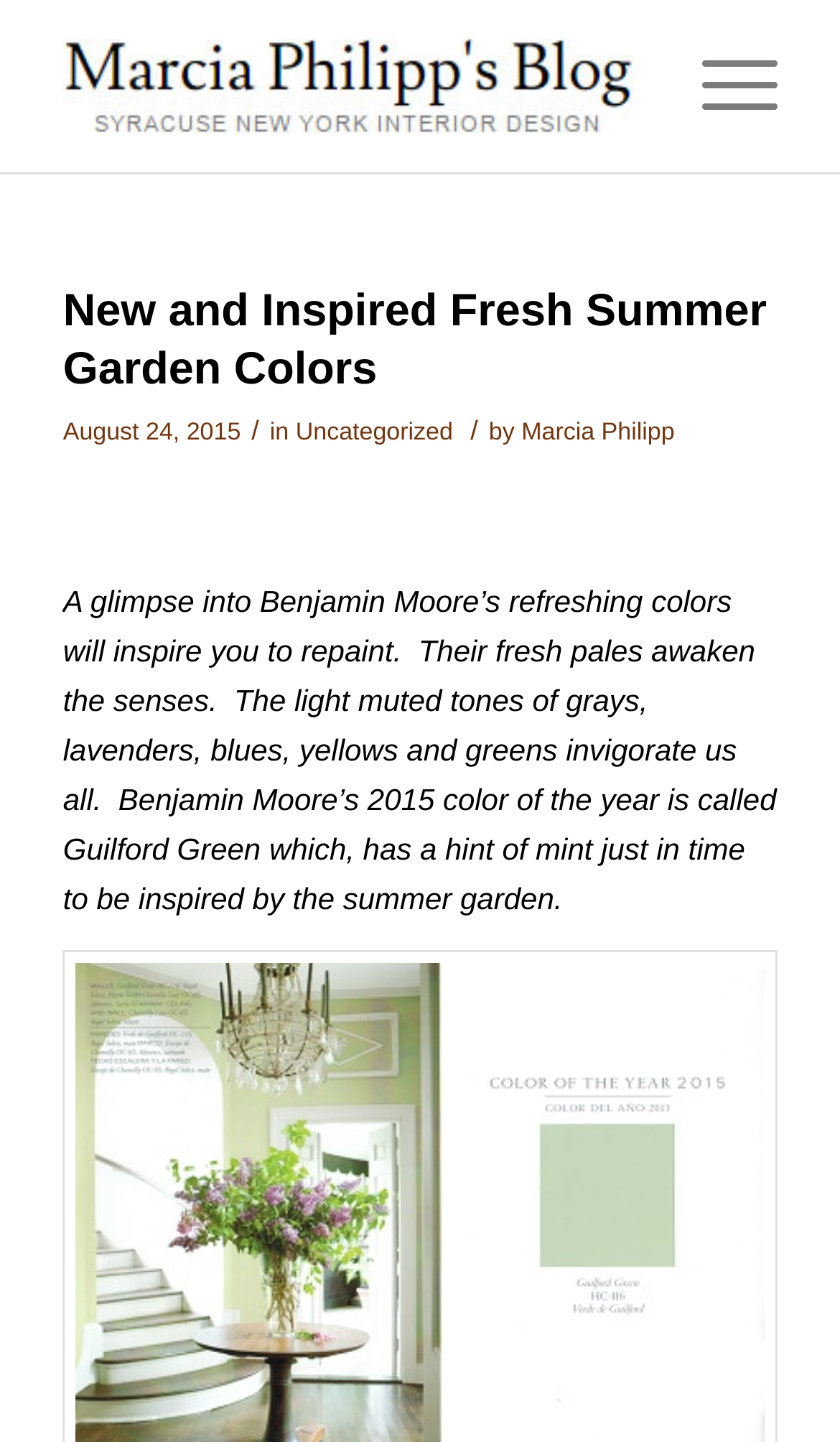Answer succinctly with a single word or phrase:
What is the name of the color of the year mentioned in the blog post?

Guilford Green